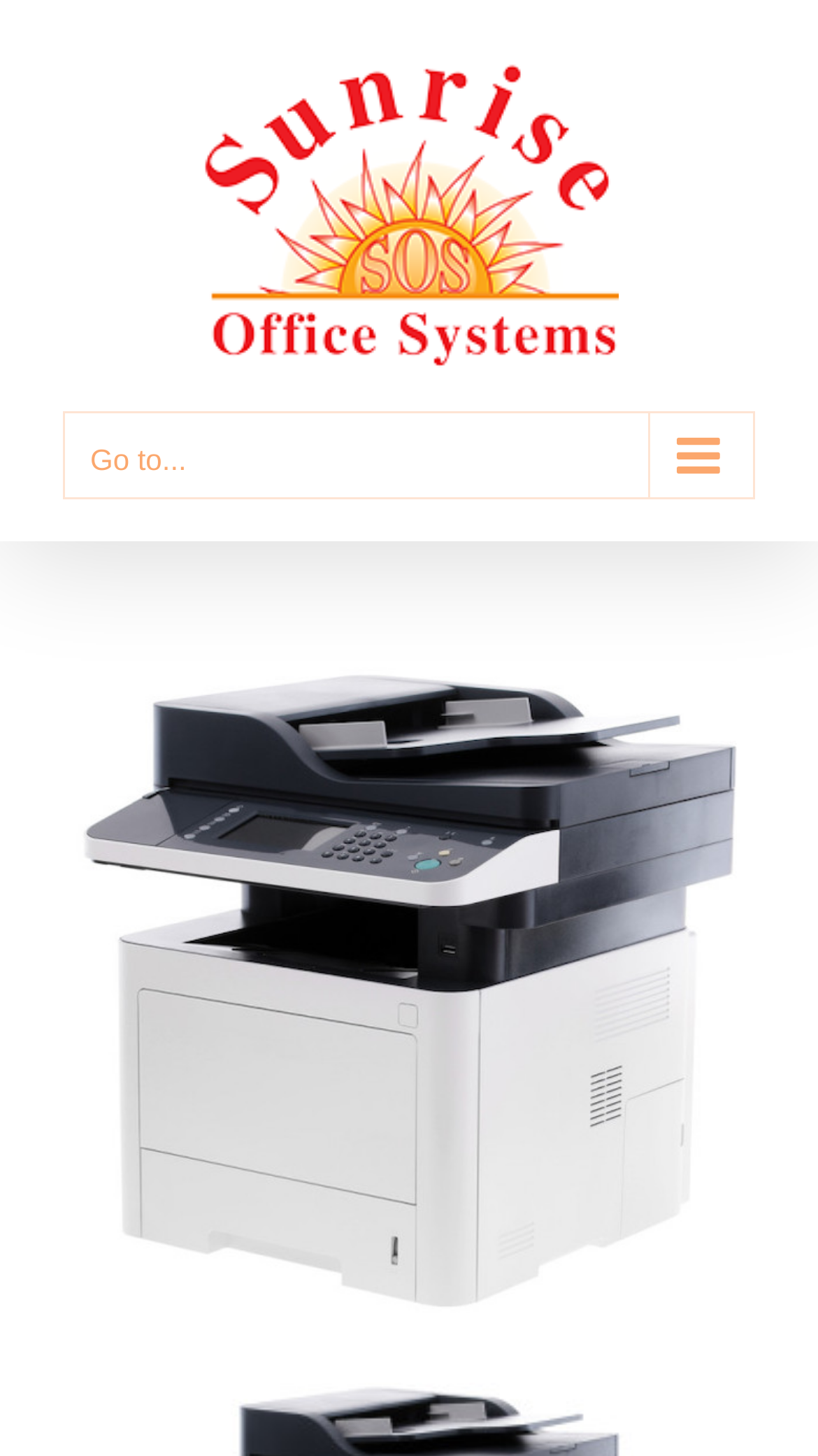Based on the description "Go to...", find the bounding box of the specified UI element.

[0.077, 0.282, 0.923, 0.343]